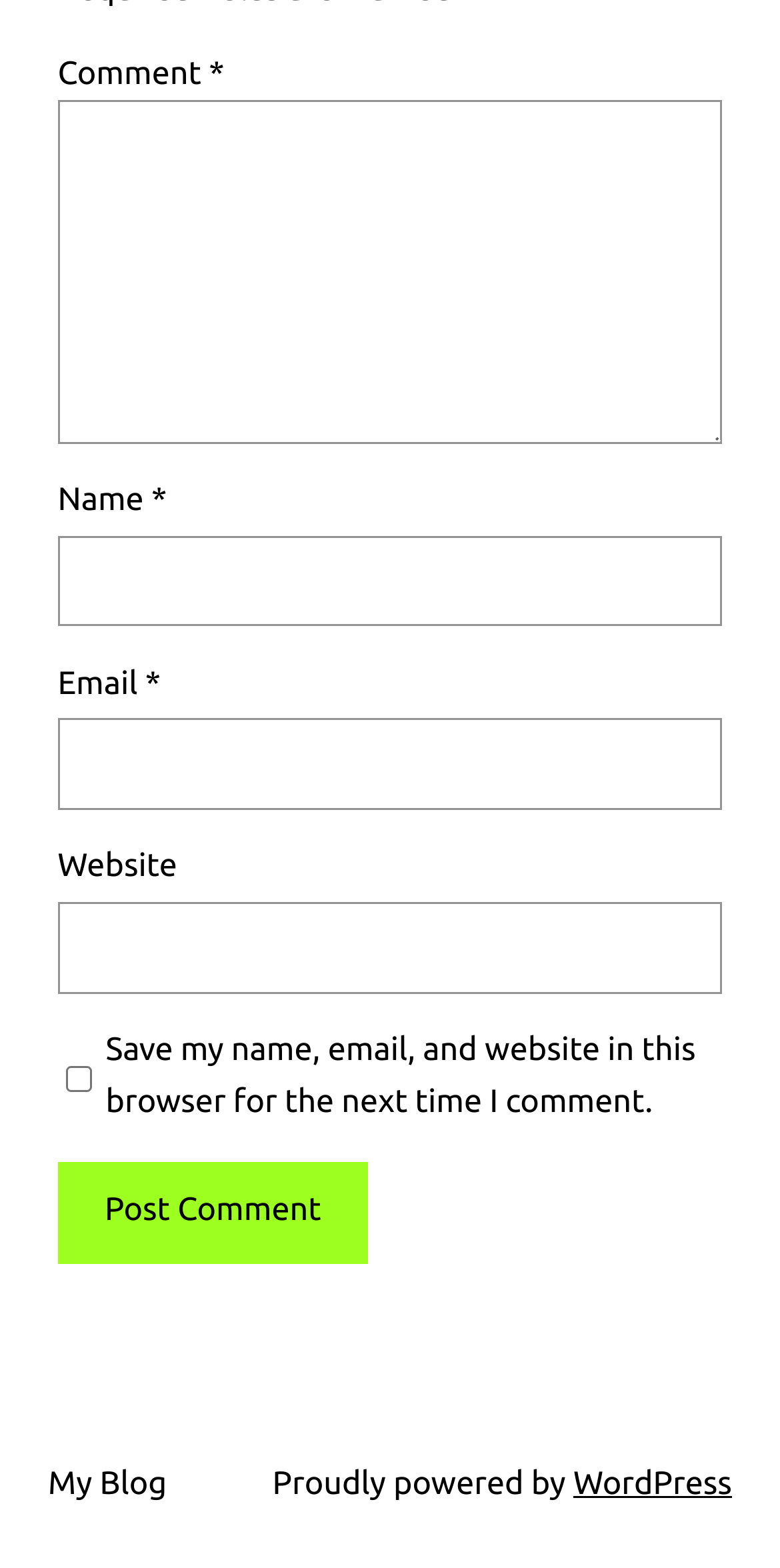Can you provide the bounding box coordinates for the element that should be clicked to implement the instruction: "Type your name"?

[0.074, 0.342, 0.926, 0.4]